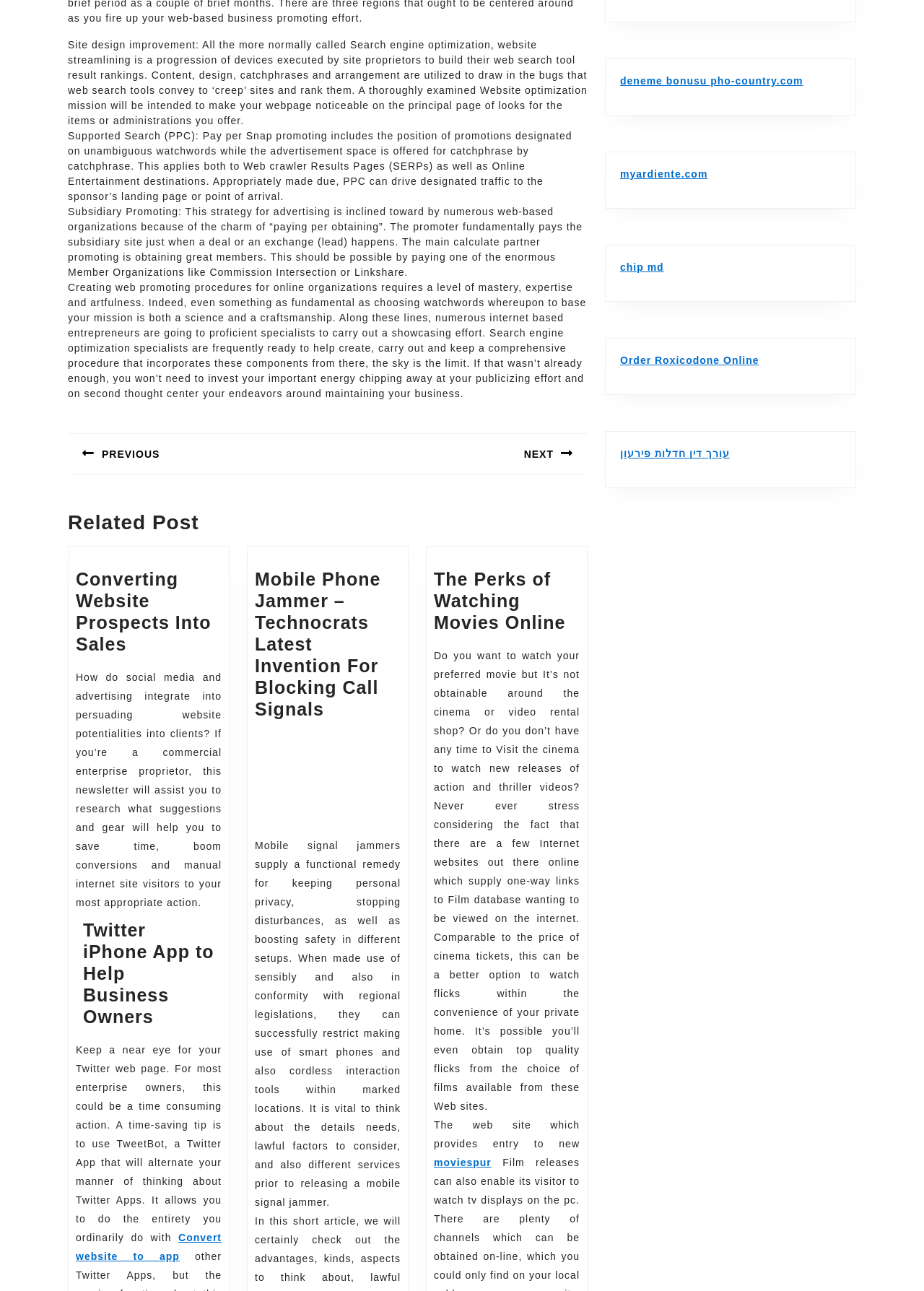Ascertain the bounding box coordinates for the UI element detailed here: "chip md". The coordinates should be provided as [left, top, right, bottom] with each value being a float between 0 and 1.

[0.671, 0.202, 0.718, 0.211]